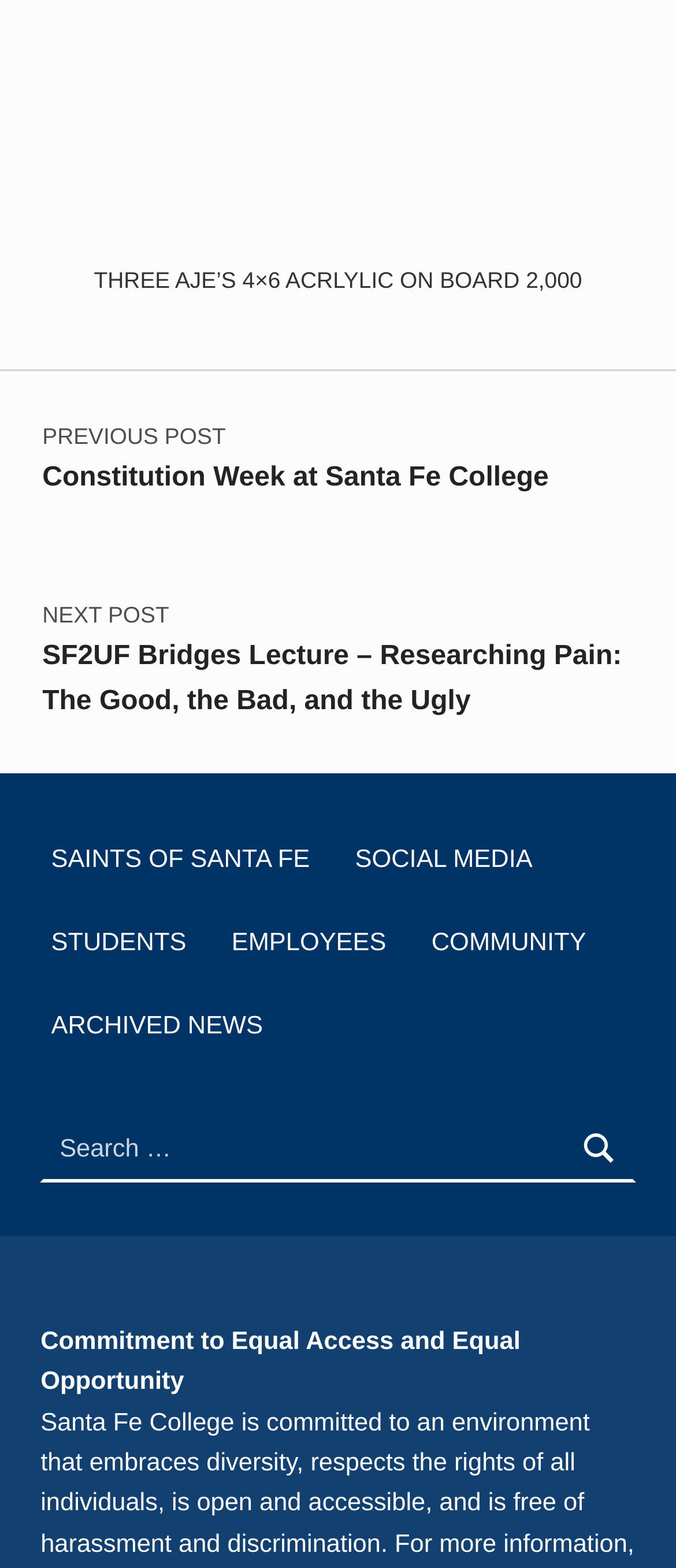Find the bounding box coordinates for the area you need to click to carry out the instruction: "View previous post". The coordinates should be four float numbers between 0 and 1, indicated as [left, top, right, bottom].

[0.063, 0.237, 0.937, 0.35]